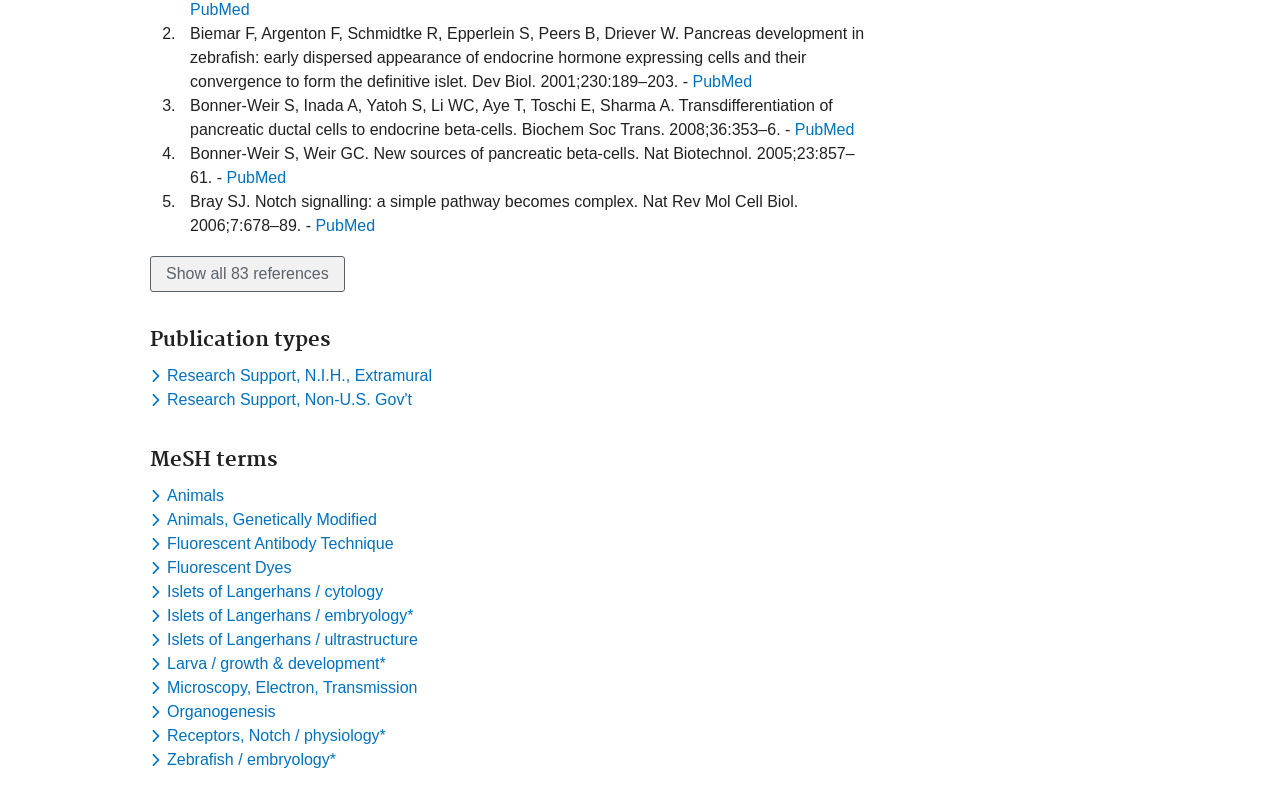What is the first author of the first reference?
Using the details shown in the screenshot, provide a comprehensive answer to the question.

I looked at the first StaticText element with a PubMed link, which contains the text 'Biemar F, Argenton F, Schmidtke R, Epperlein S, Peers B, Driever W. Pancreas development in zebrafish: early dispersed appearance of endocrine hormone expressing cells and their convergence to form the definitive islet. Dev Biol. 2001;230:189–203. -'. The first author is Biemar F.